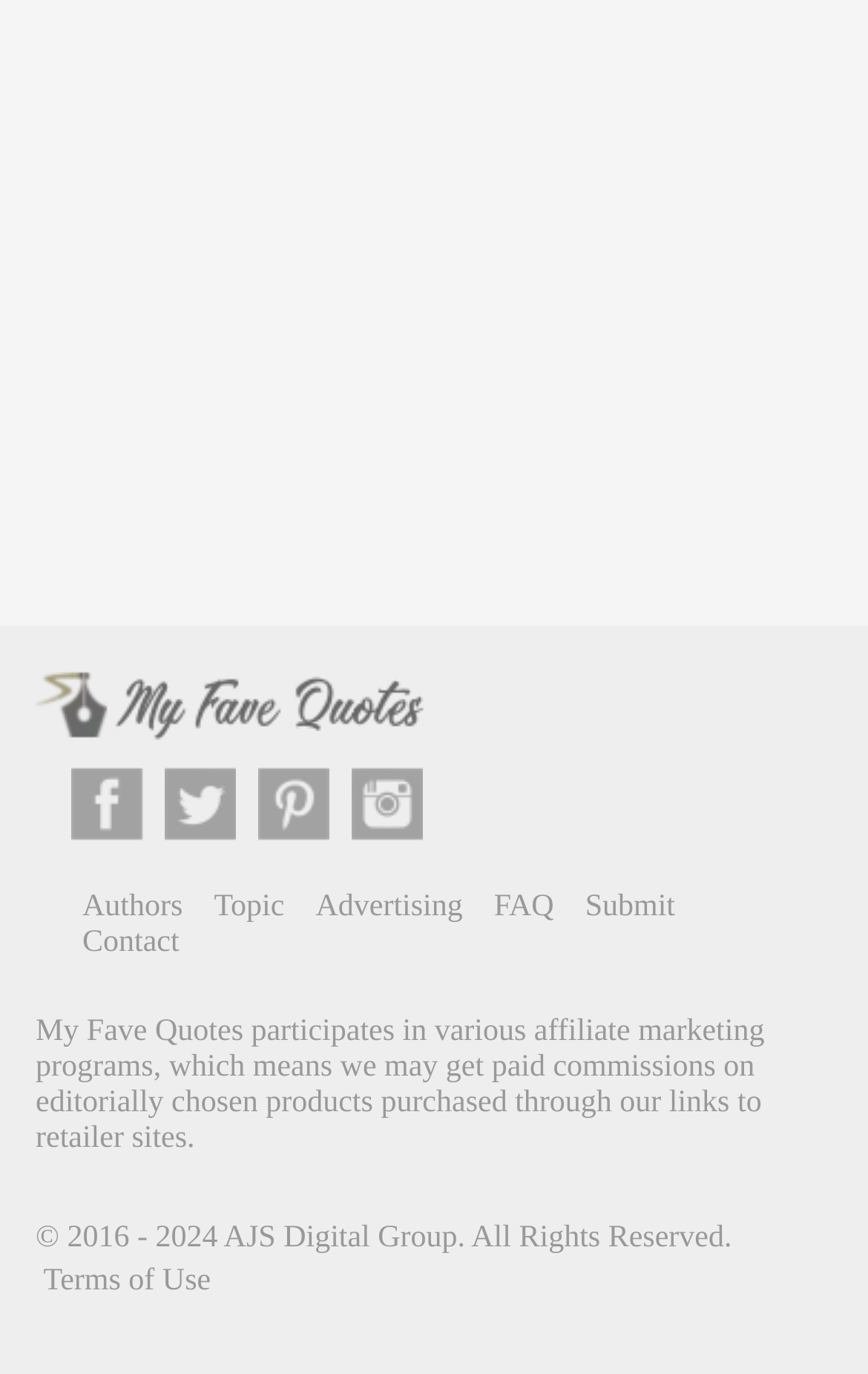How many links are there in the top navigation menu?
Answer the question based on the image using a single word or a brief phrase.

6